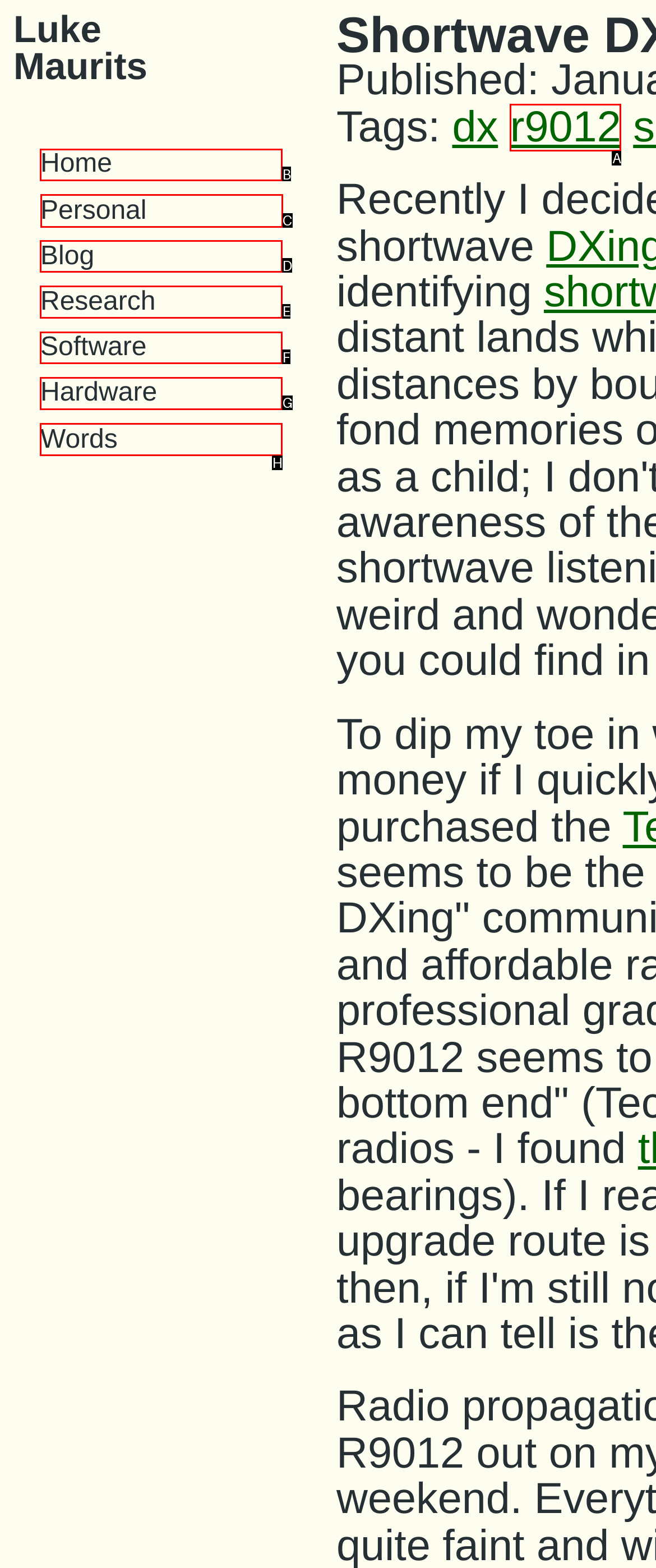Show which HTML element I need to click to perform this task: read personal page Answer with the letter of the correct choice.

C